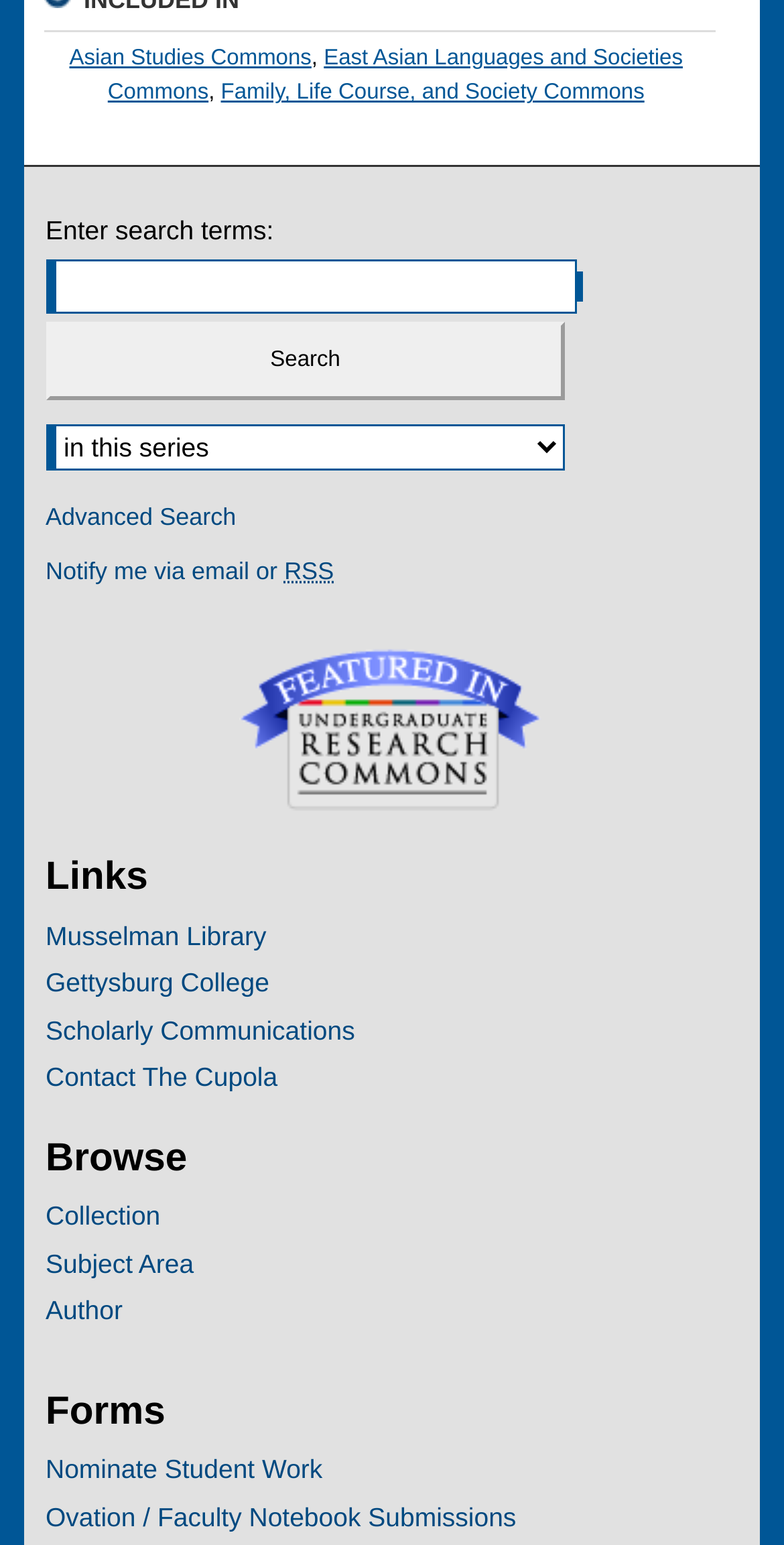Please give a succinct answer using a single word or phrase:
What is the purpose of the textbox?

Search terms